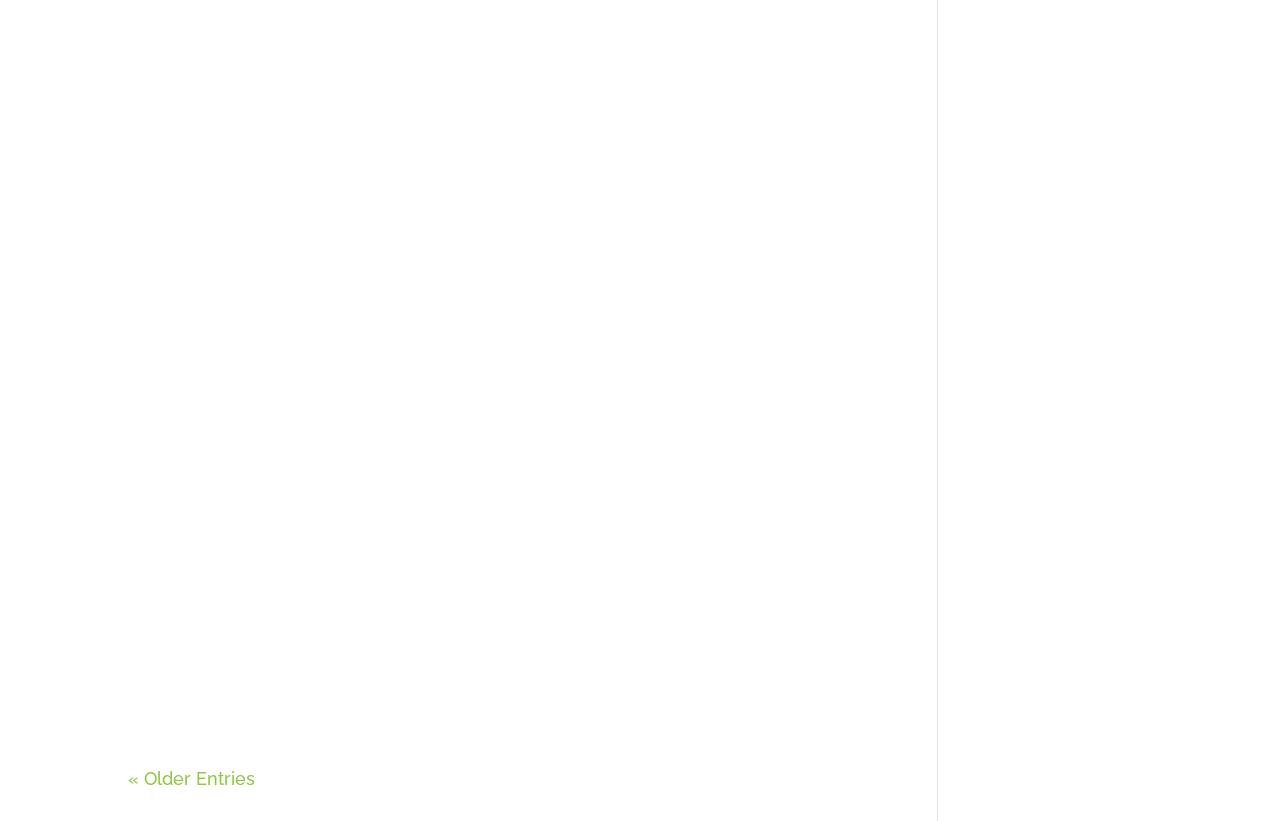What is the function of the '« Older Entries' link?
By examining the image, provide a one-word or phrase answer.

To navigate to older entries